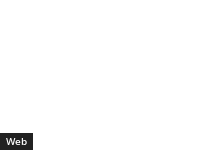Generate a descriptive account of all visible items and actions in the image.

The image features a clean, minimalistic design element displaying the word "Web" in a simple, elegant font. Positioned on the left side of the image, this text serves as a clickable link, likely leading to content related to web development or online resources. The overall aesthetic is modern, emphasizing clarity and straightforwardness, fitting seamlessly into a digital landscape that values user engagement and accessibility. This link is part of a section that provides users with various related articles and resources, enhancing the browsing experience on the webpage.